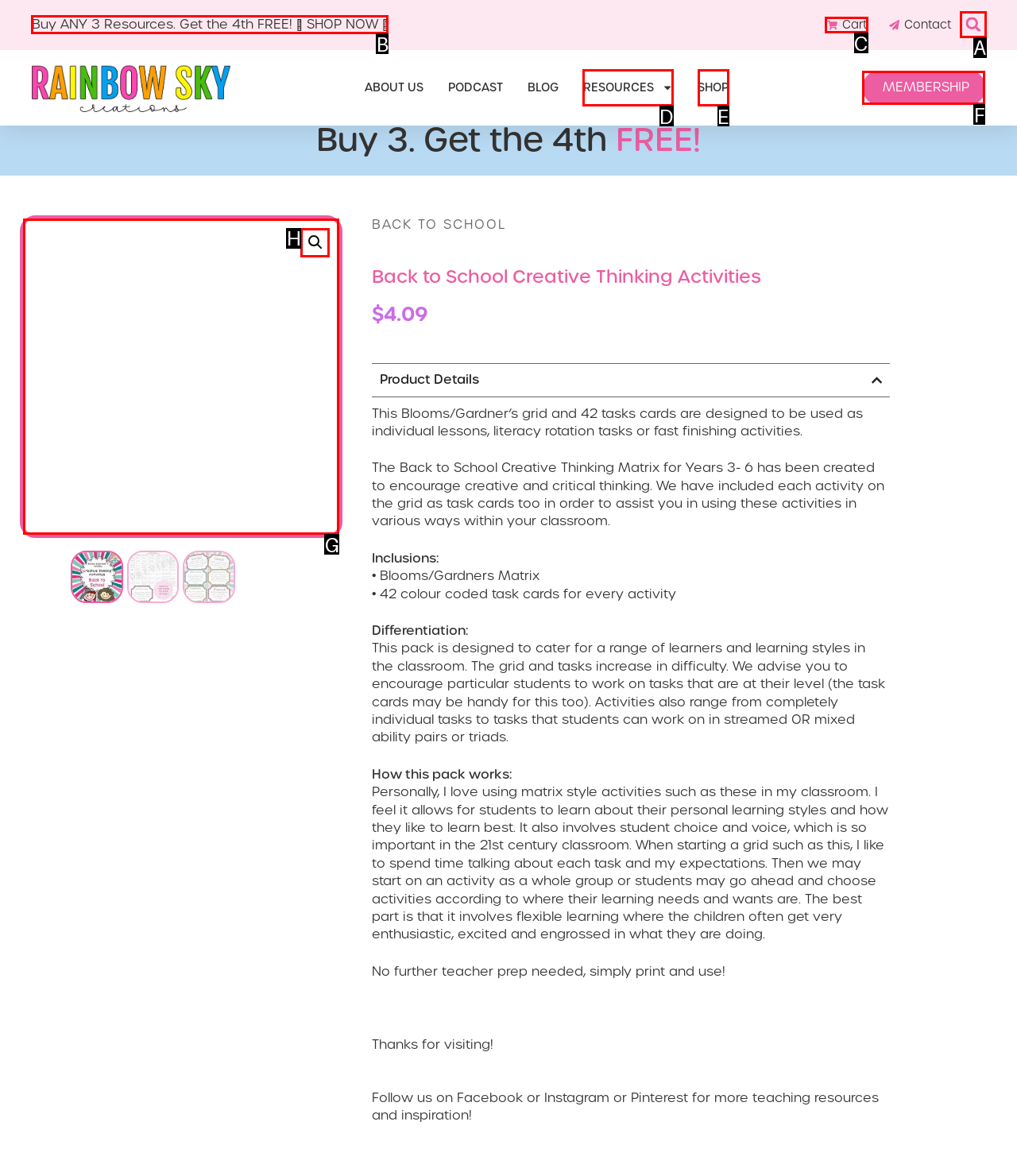What option should you select to complete this task: Buy ANY 3 Resources and get the 4th FREE? Indicate your answer by providing the letter only.

B